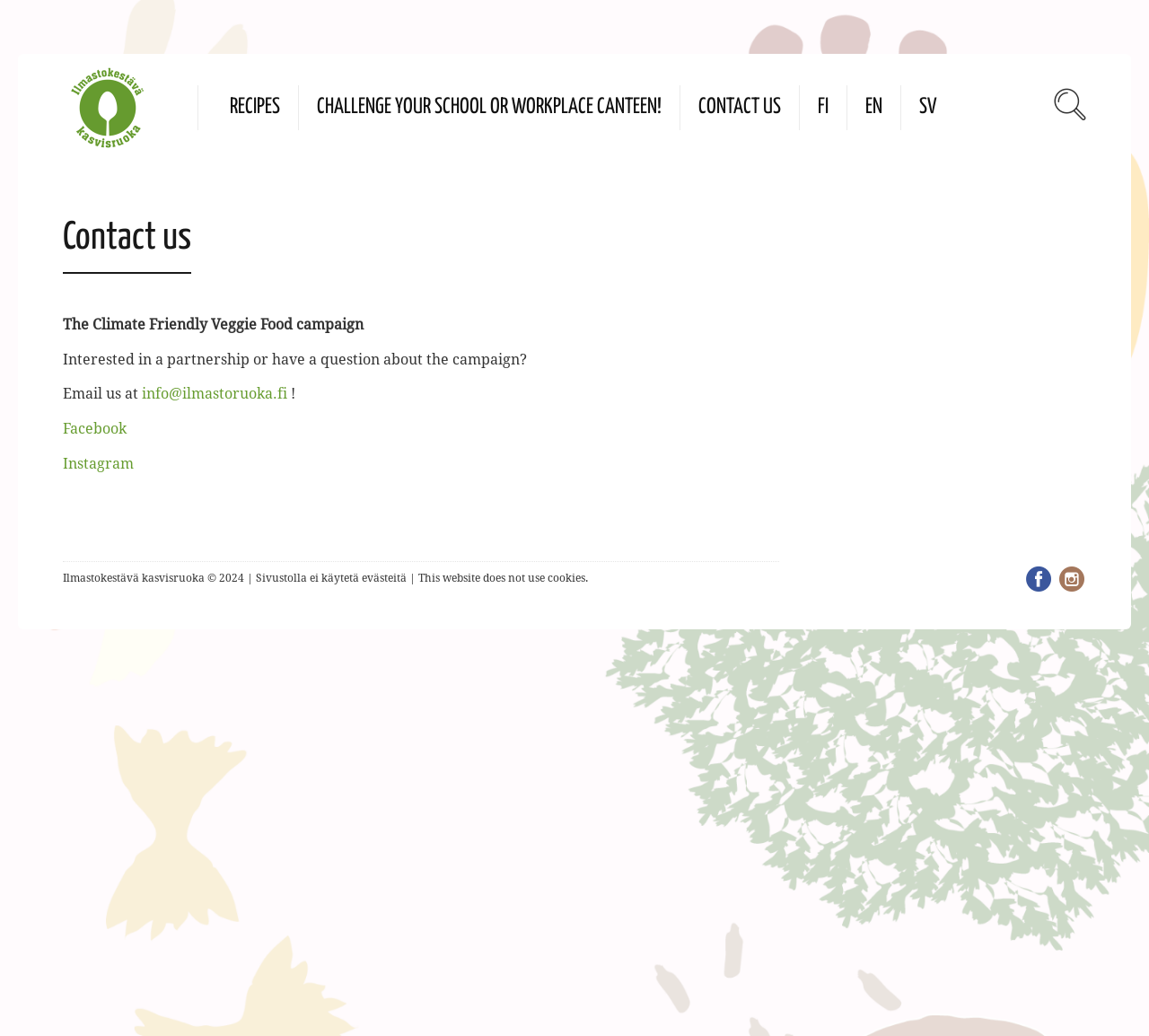What is the copyright year of the webpage?
Give a detailed response to the question by analyzing the screenshot.

The copyright year of the webpage can be found in the StaticText element with the text 'Ilmastokestävä kasvisruoka © 2024 | Sivustolla ei käytetä evästeitä | This website does not use cookies.', which is located at the bottom of the webpage.